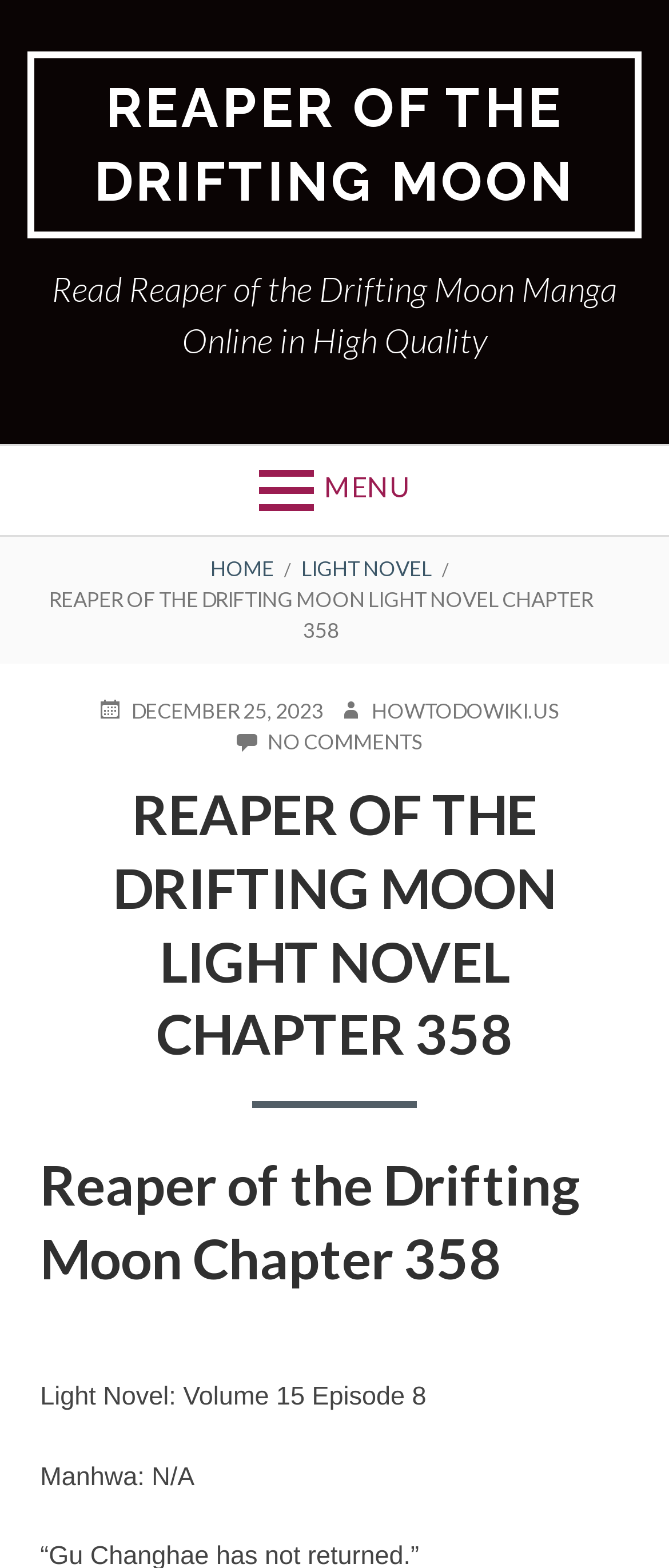Show the bounding box coordinates for the HTML element as described: "Menu".

[0.0, 0.285, 1.0, 0.343]